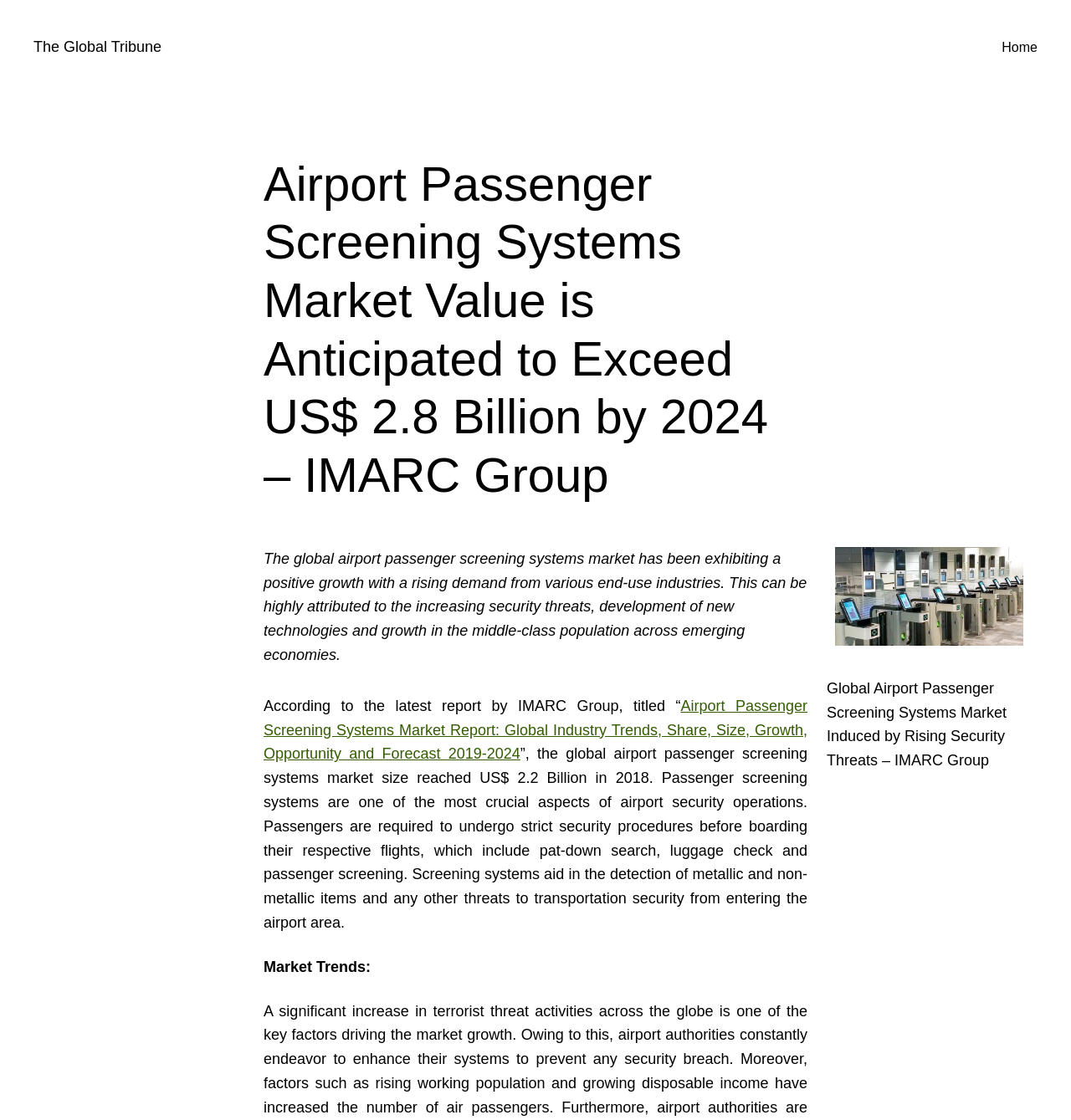Generate a comprehensive description of the webpage content.

The webpage is about the airport passenger screening systems market, with a focus on its growth and trends. At the top left, there is a link to "The Global Tribune". On the top right, there is a menu with a single item, "Home". 

Below the menu, there is a heading that summarizes the market value of airport passenger screening systems, which is anticipated to exceed US$ 2.8 billion by 2024. 

To the right of the heading, there is a link to a report about the market, accompanied by an image. Below the image, there is a static text that provides an overview of the market, mentioning the increasing security threats, development of new technologies, and growth in the middle-class population across emerging economies.

Further down, there is another static text that mentions the latest report by IMARC Group, which provides more information about the market trends. Below this text, there is a link to the report, titled "Airport Passenger Screening Systems Market Report: Global Industry Trends, Share, Size, Growth, Opportunity and Forecast 2019-2024". 

The webpage also provides more details about the market size, which reached US$ 2.2 billion in 2018, and the importance of passenger screening systems in airport security operations. Finally, there is a section titled "Market Trends" at the bottom of the page.